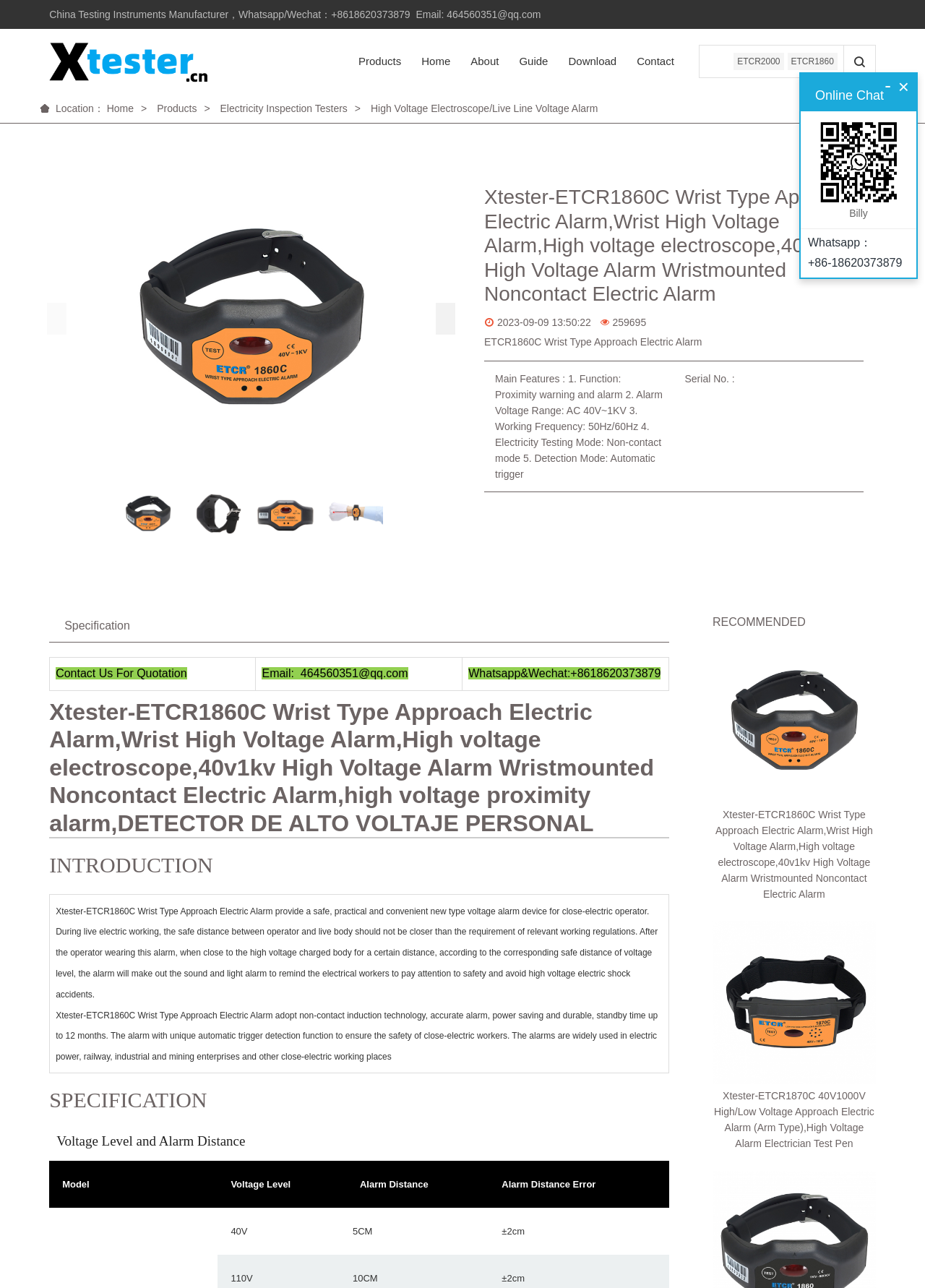Determine the bounding box of the UI element mentioned here: "Electricity Inspection Testers". The coordinates must be in the format [left, top, right, bottom] with values ranging from 0 to 1.

[0.238, 0.08, 0.376, 0.089]